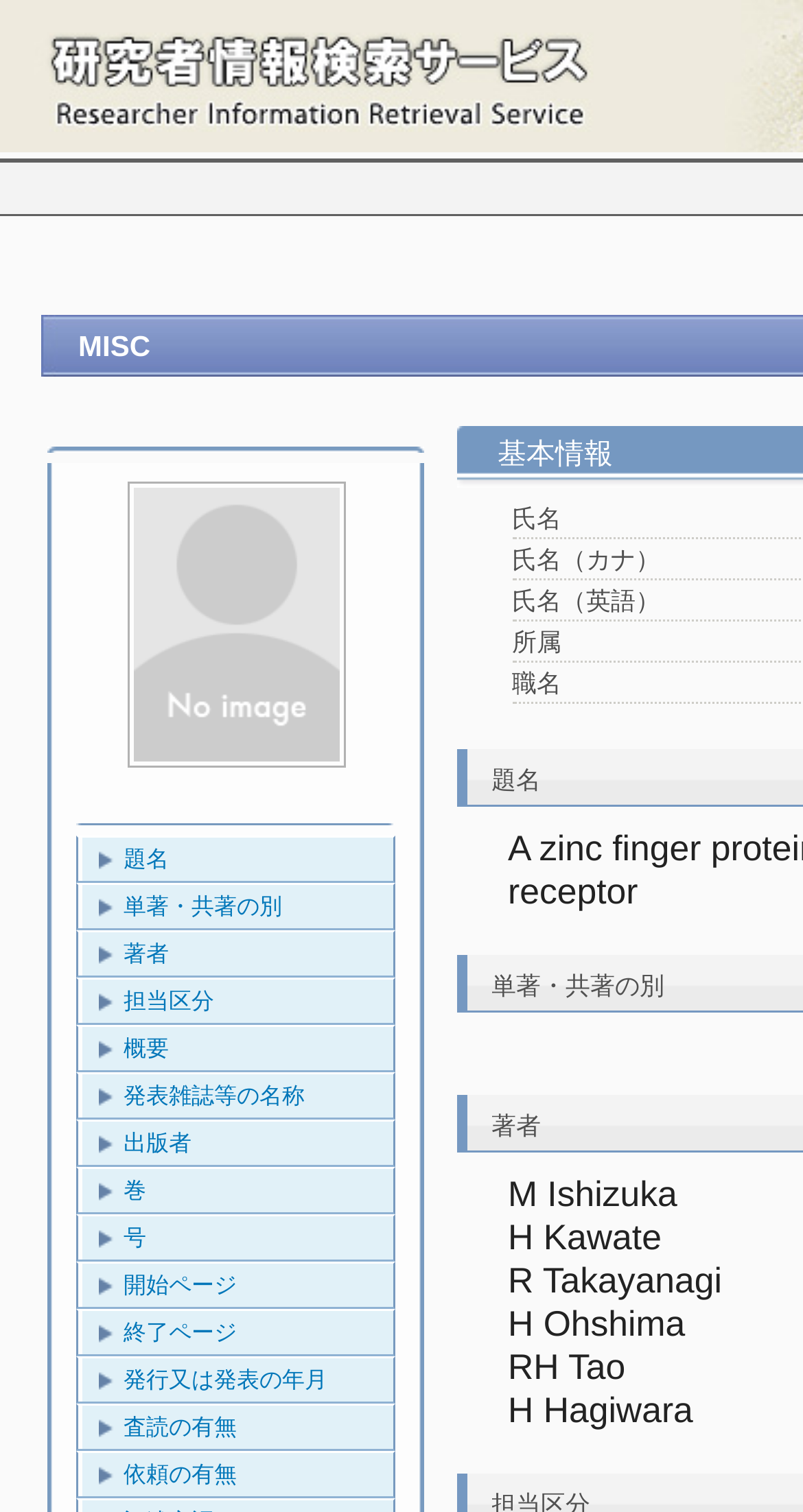What is the author of the publication?
Please answer the question with as much detail and depth as you can.

I can see a list of authors' names on the webpage, and one of them is H Kawate, which is located below the title of the publication.